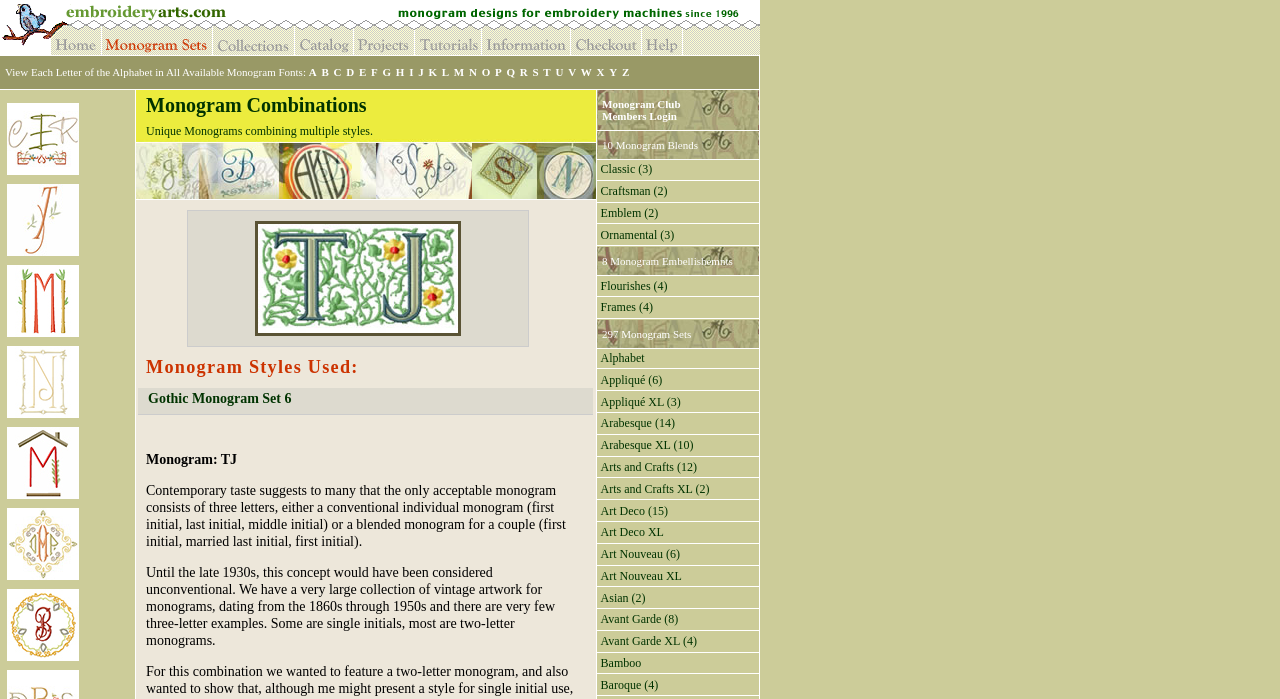Give a concise answer using one word or a phrase to the following question:
What is the main purpose of this website?

Embroidery designs